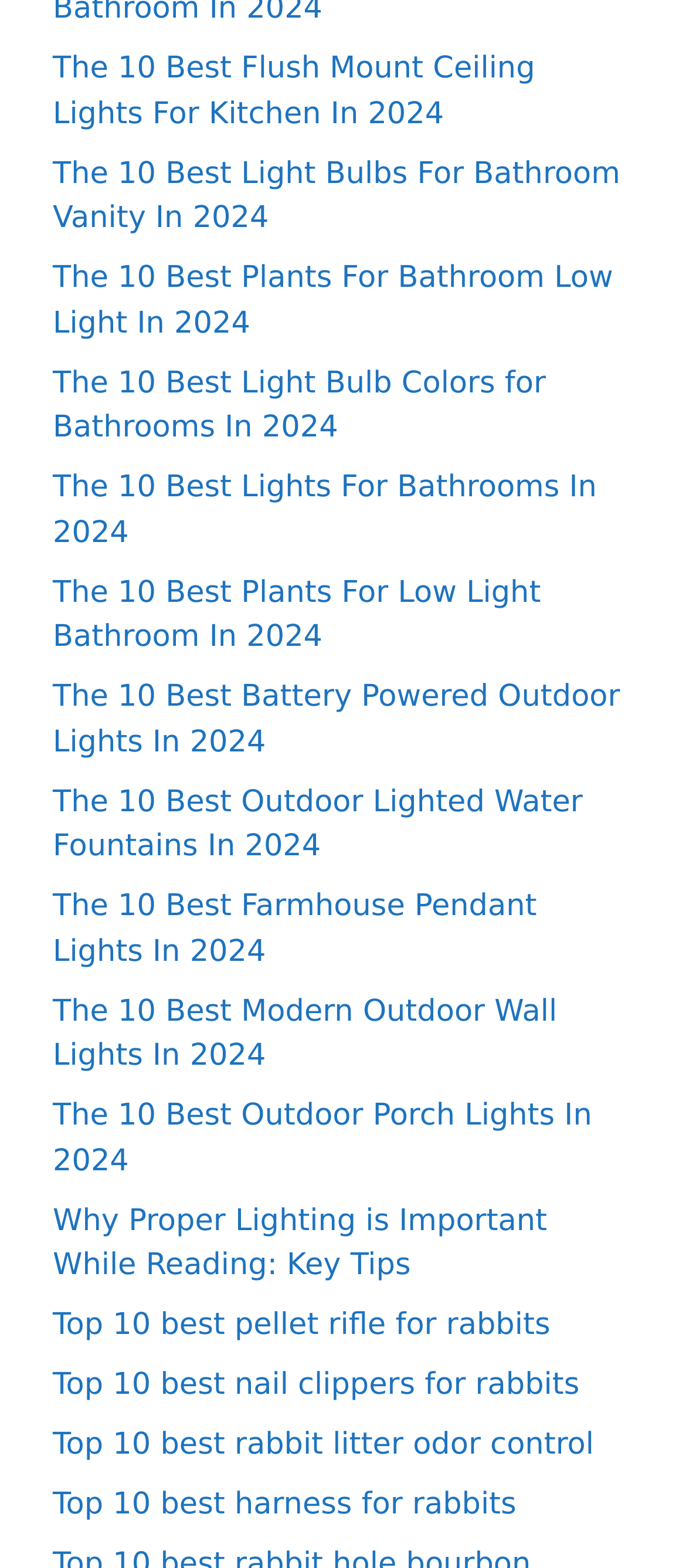What is the last link on the webpage?
Using the image as a reference, give a one-word or short phrase answer.

Top 10 best harness for rabbits